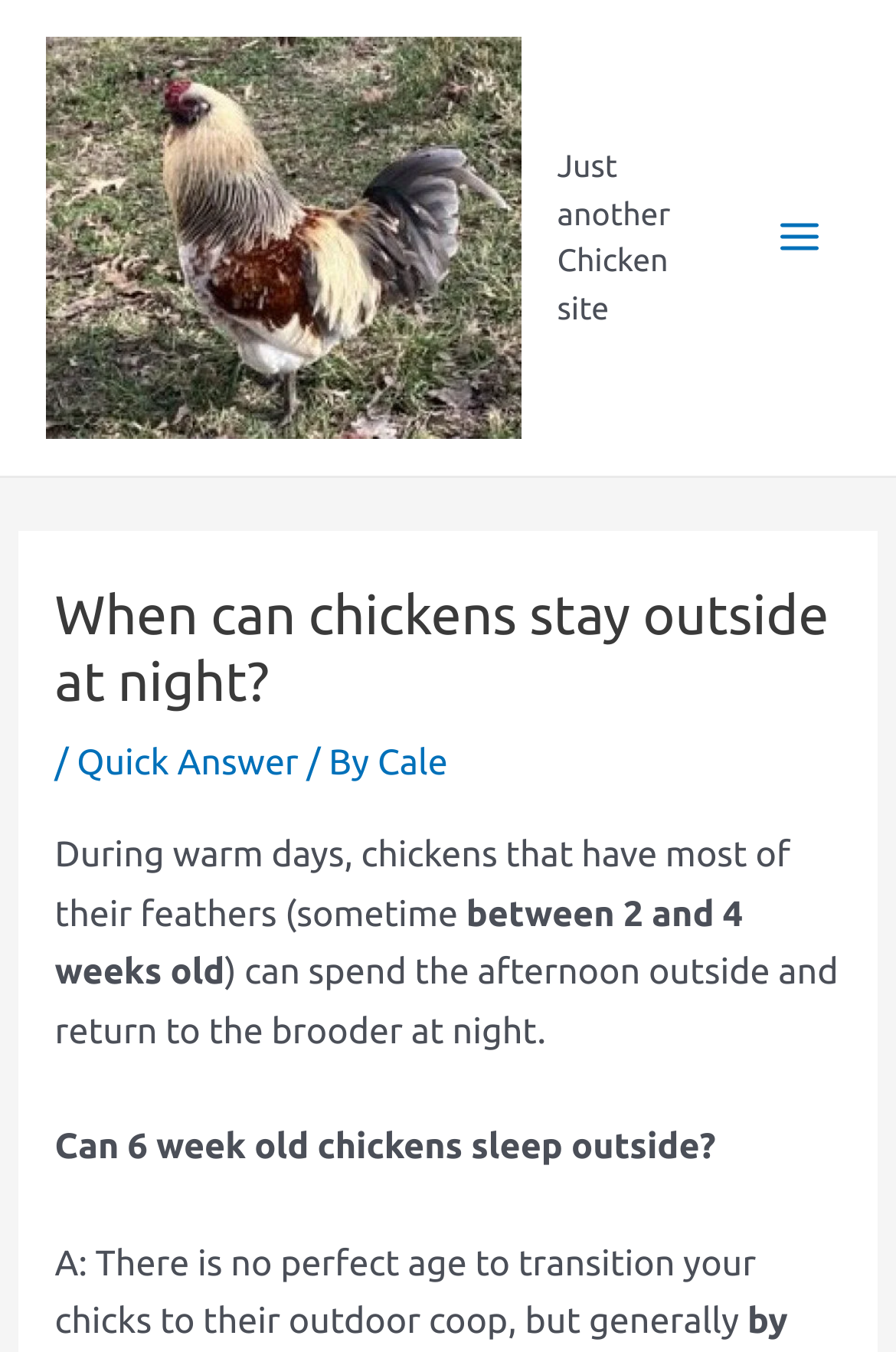Identify and extract the heading text of the webpage.

When can chickens stay outside at night?